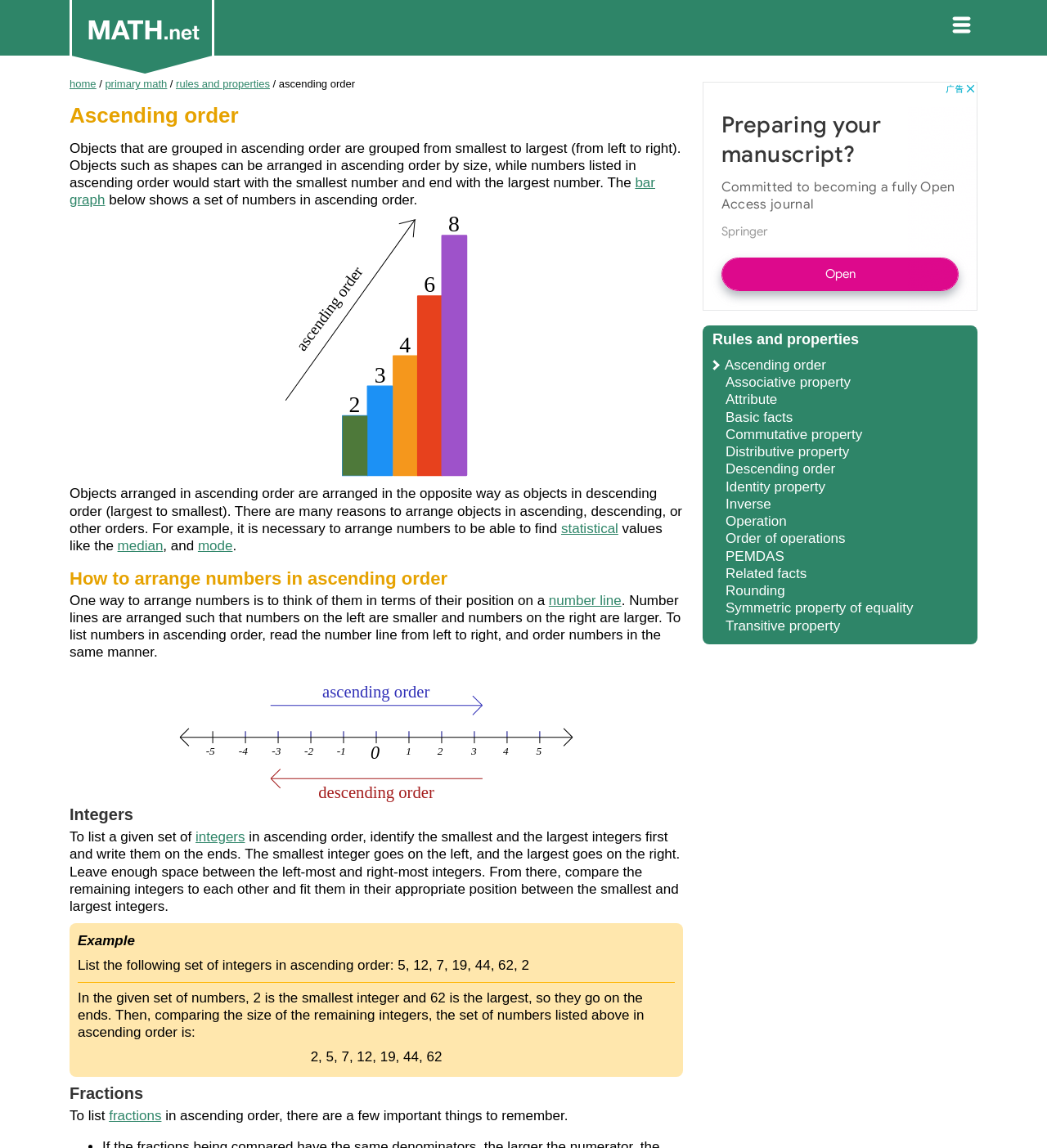Please find the bounding box coordinates of the element that must be clicked to perform the given instruction: "Click the 'Math.net' link". The coordinates should be four float numbers from 0 to 1, i.e., [left, top, right, bottom].

[0.066, 0.053, 0.205, 0.067]